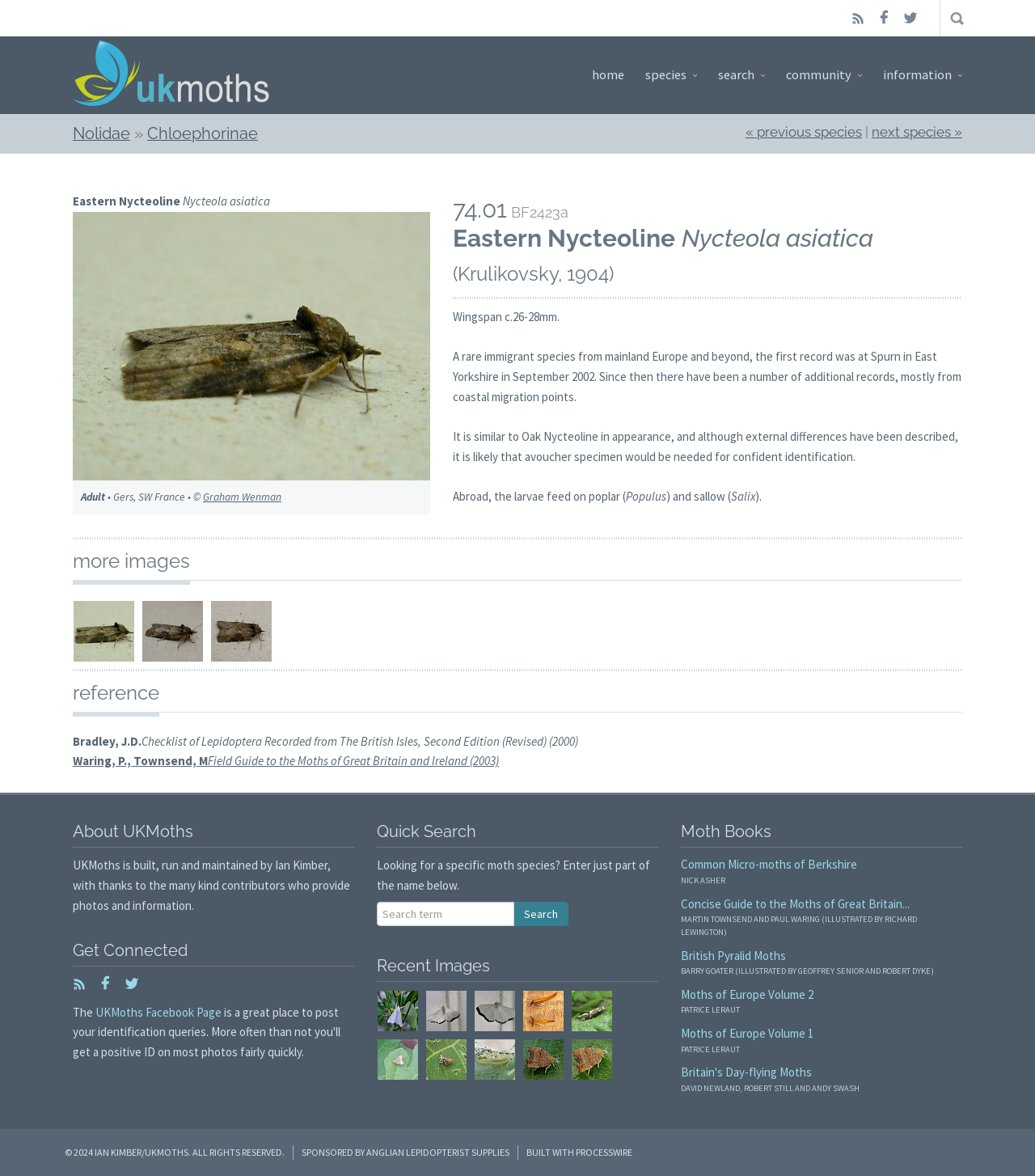Show the bounding box coordinates for the HTML element as described: "parent_node: Search name="entry" placeholder="Search term"".

[0.364, 0.767, 0.497, 0.787]